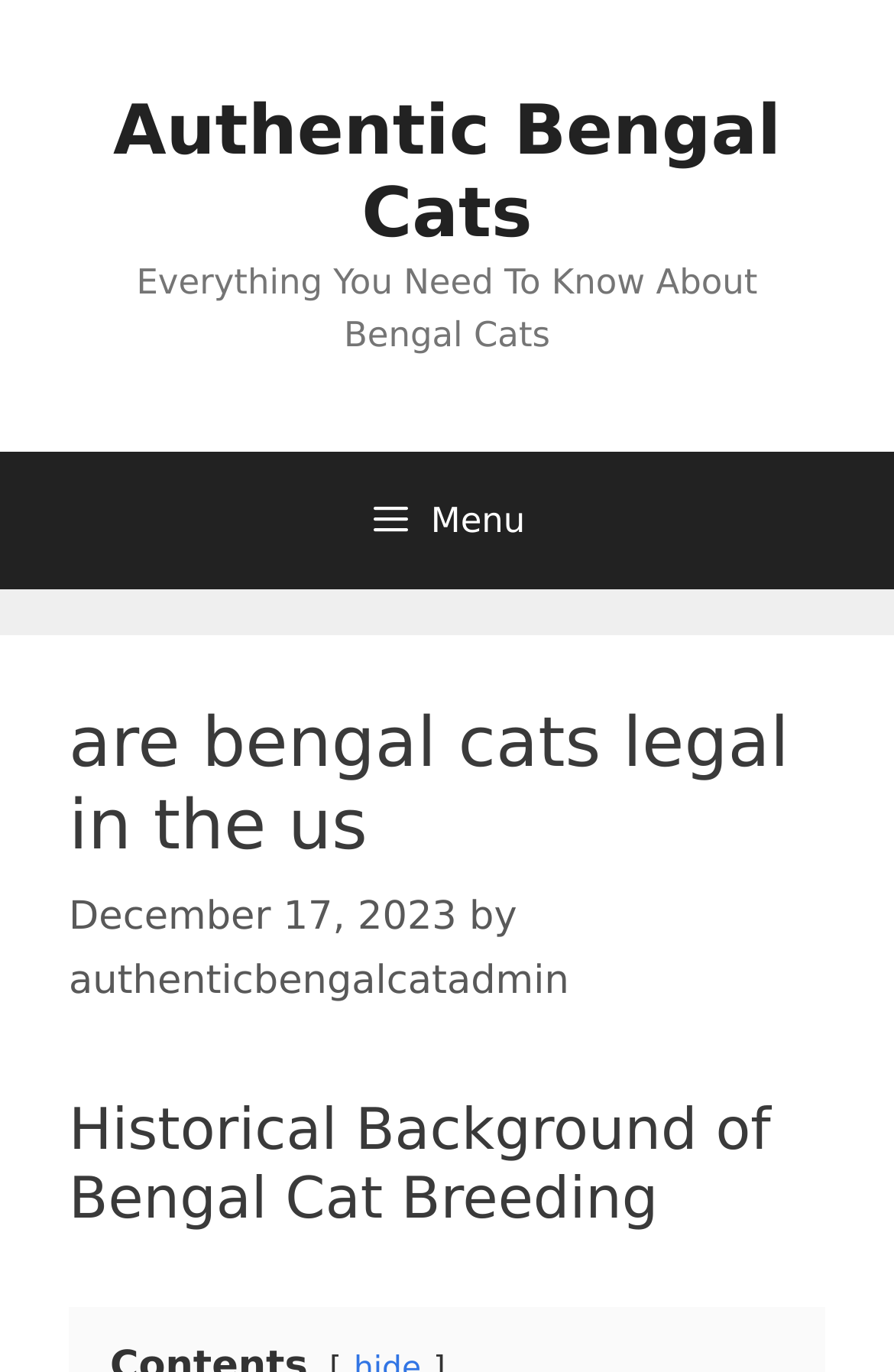What is the date of the article?
Using the image as a reference, answer the question with a short word or phrase.

December 17, 2023